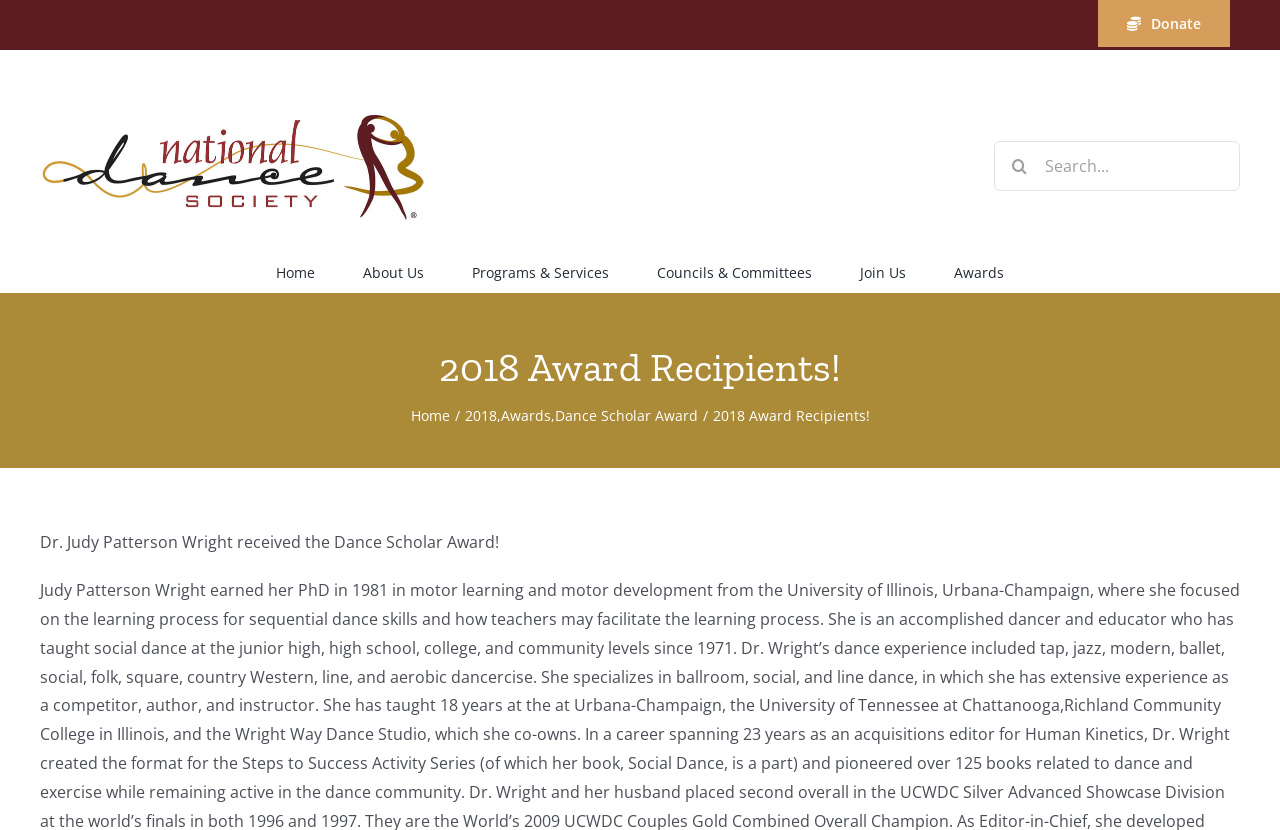What is the text next to the search box?
Refer to the screenshot and deliver a thorough answer to the question presented.

The search box is represented by the search element with the bounding box coordinates [0.777, 0.169, 0.969, 0.23]. The text next to it is 'Search for:' which is a child element of the search element.